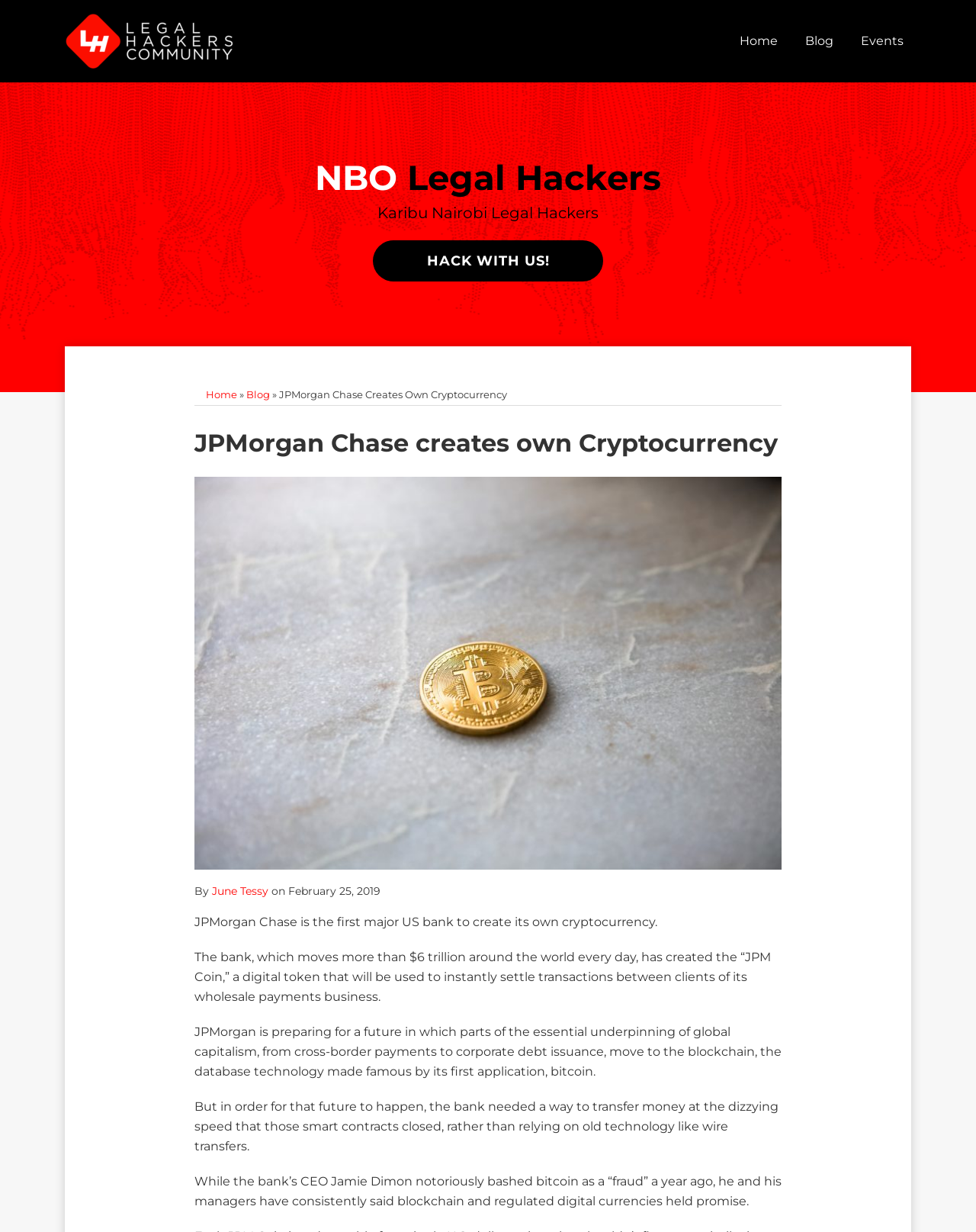Answer in one word or a short phrase: 
What is JPMorgan Chase creating?

Its own cryptocurrency